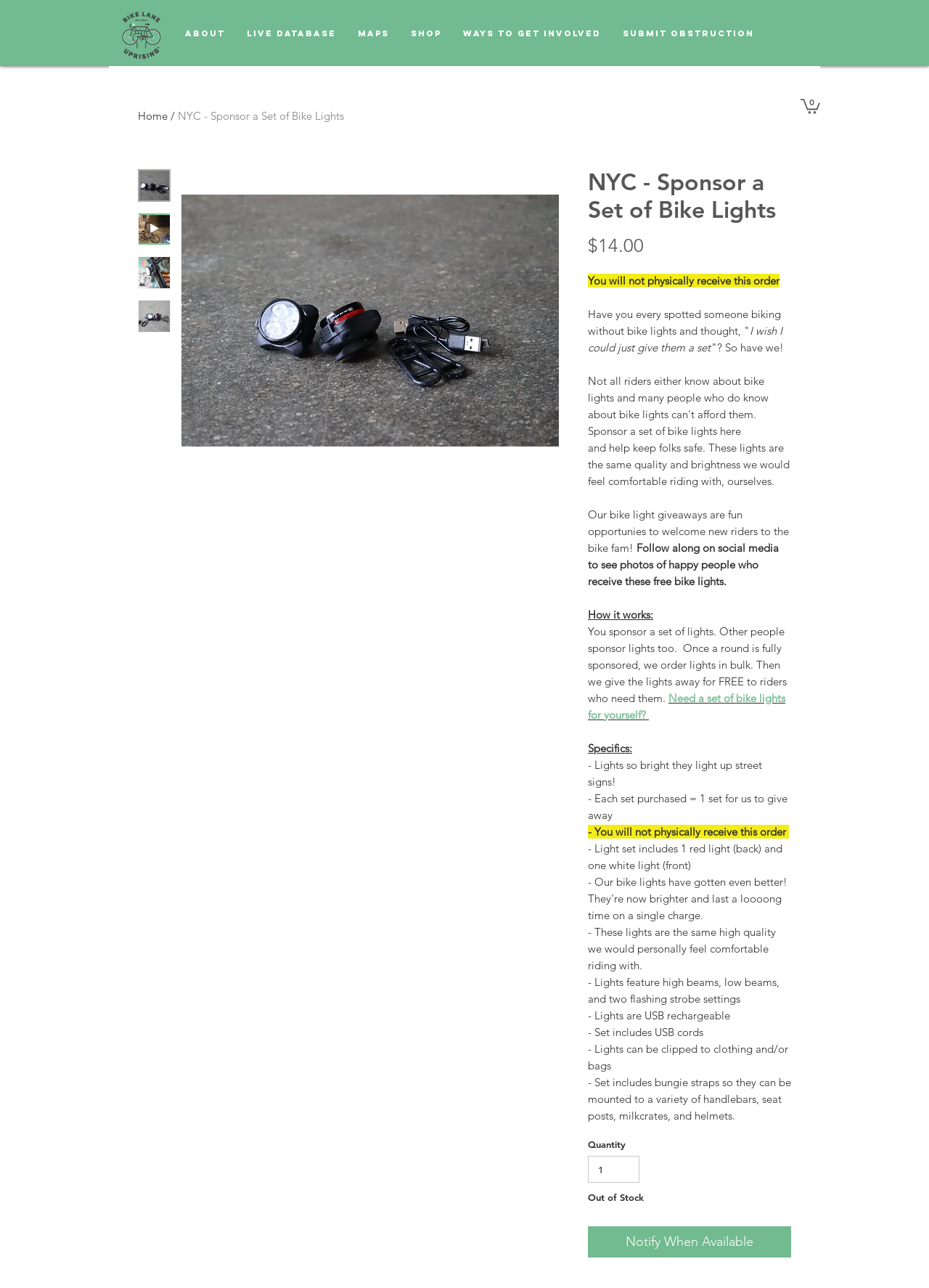Can the bike lights be clipped to clothing?
Give a one-word or short phrase answer based on the image.

Yes